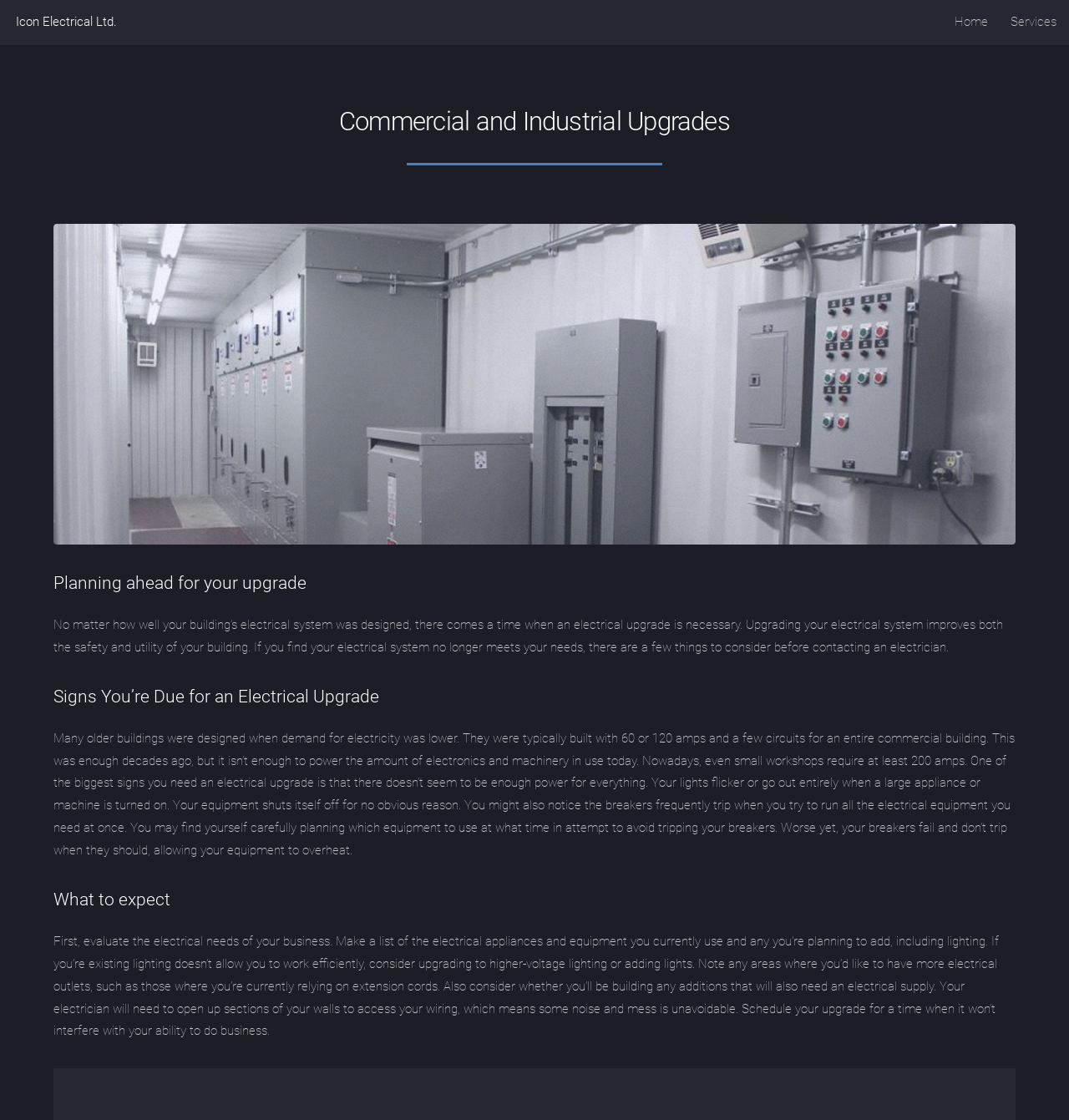Given the description of a UI element: "Services", identify the bounding box coordinates of the matching element in the webpage screenshot.

[0.945, 0.0, 0.988, 0.04]